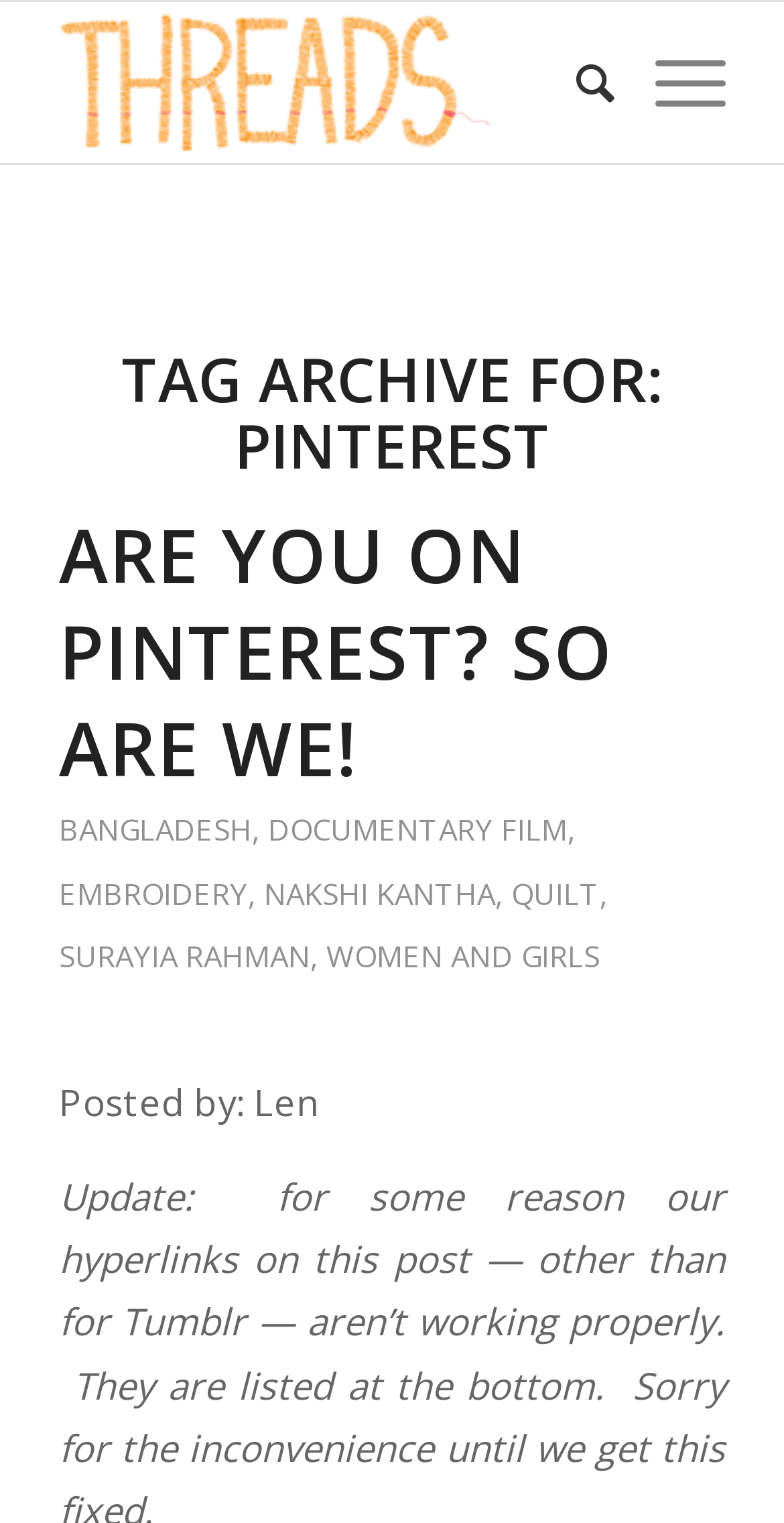Based on the element description: "aria-label="THREADSLogo" title="THREADSLogo"", identify the UI element and provide its bounding box coordinates. Use four float numbers between 0 and 1, [left, top, right, bottom].

[0.075, 0.001, 0.755, 0.107]